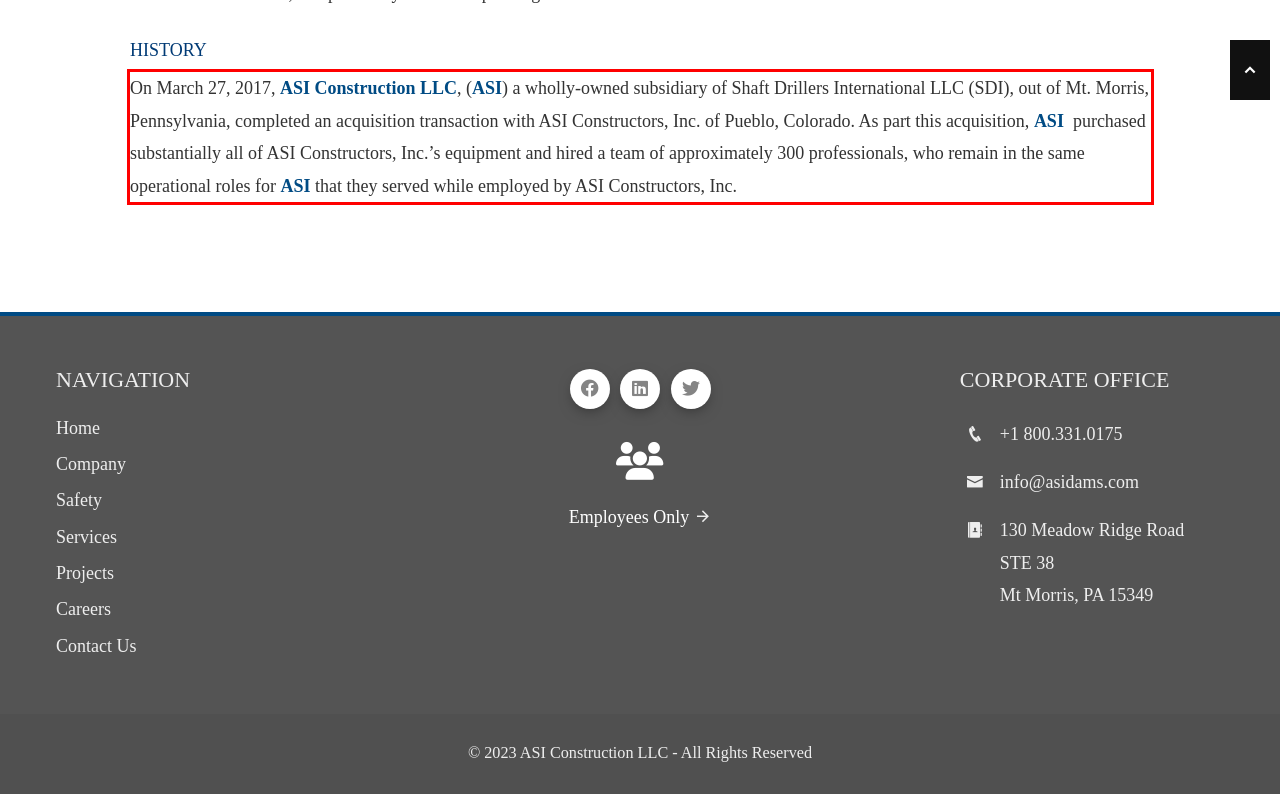Using the provided screenshot, read and generate the text content within the red-bordered area.

On March 27, 2017, ASI Construction LLC, (ASI) a wholly-owned subsidiary of Shaft Drillers International LLC (SDI), out of Mt. Morris, Pennsylvania, completed an acquisition transaction with ASI Constructors, Inc. of Pueblo, Colorado. As part this acquisition, ASI purchased substantially all of ASI Constructors, Inc.’s equipment and hired a team of approximately 300 professionals, who remain in the same operational roles for ASI that they served while employed by ASI Constructors, Inc.